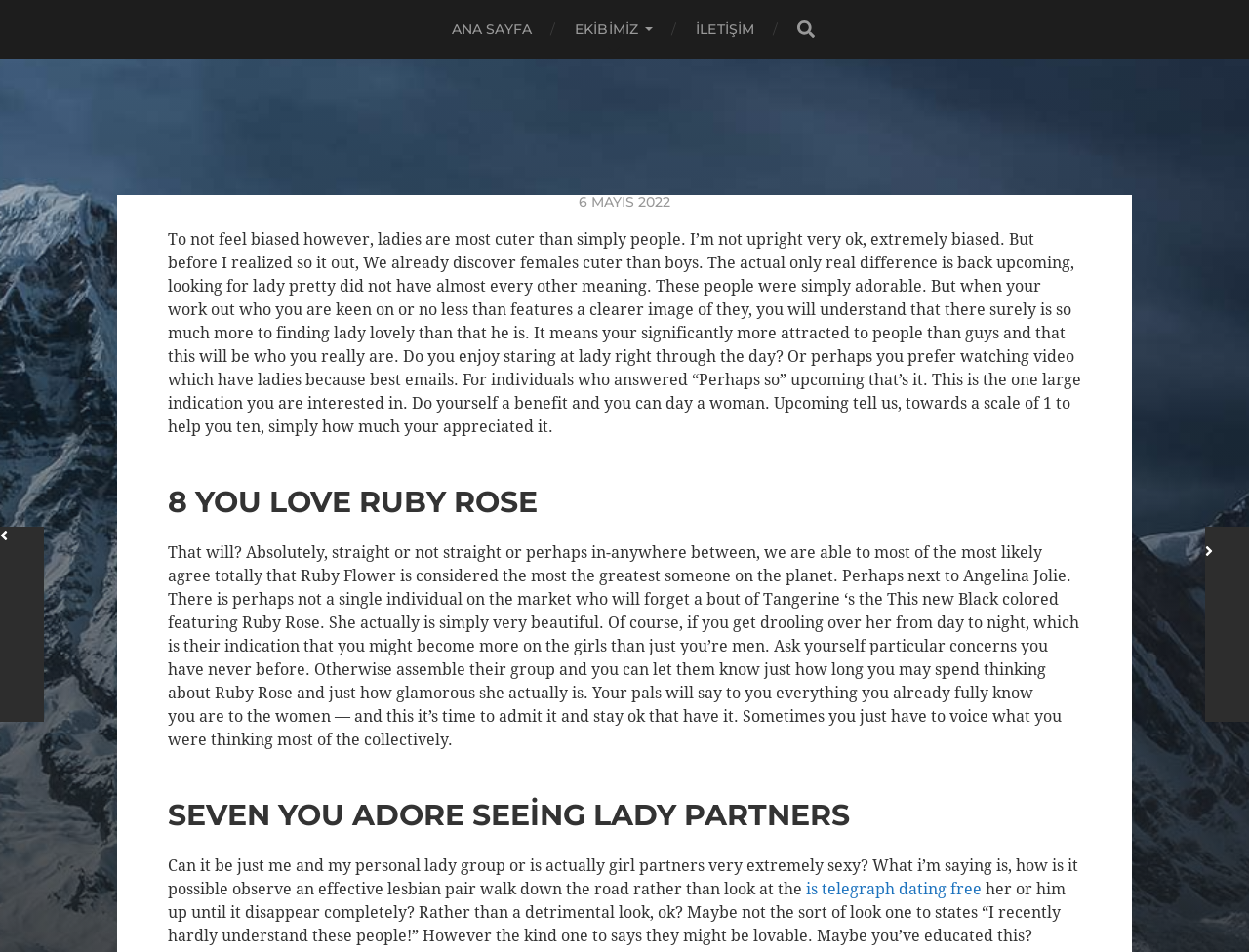Provide a brief response to the question using a single word or phrase: 
What is the purpose of the article?

To help readers understand their attraction